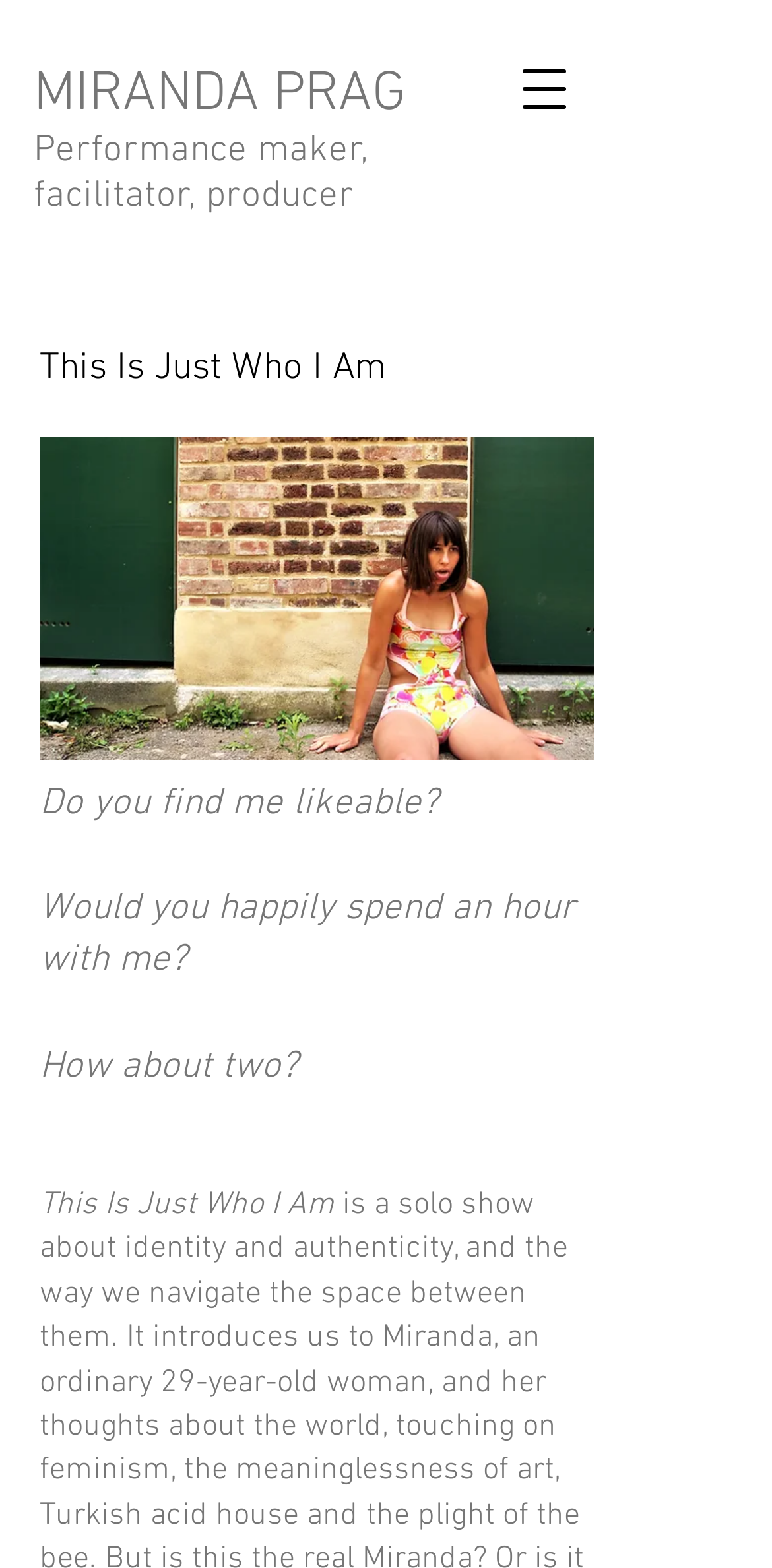What is the last question asked on the webpage?
Refer to the image and answer the question using a single word or phrase.

How about two?